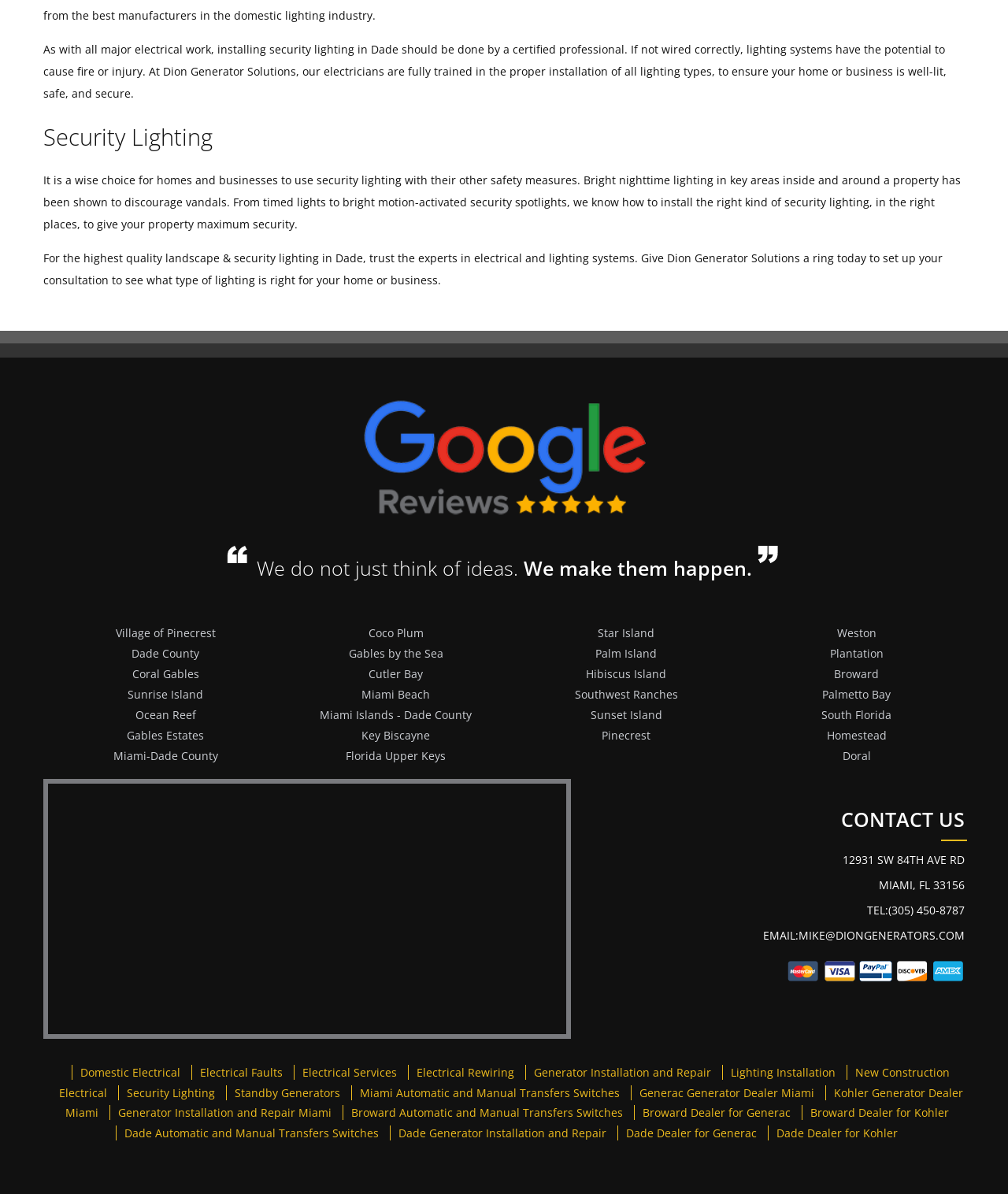What type of services does Dion Generator Solutions provide?
Provide a detailed answer to the question, using the image to inform your response.

Based on the webpage content, Dion Generator Solutions provides various electrical services including security lighting, generator installation and repair, electrical rewiring, and more.